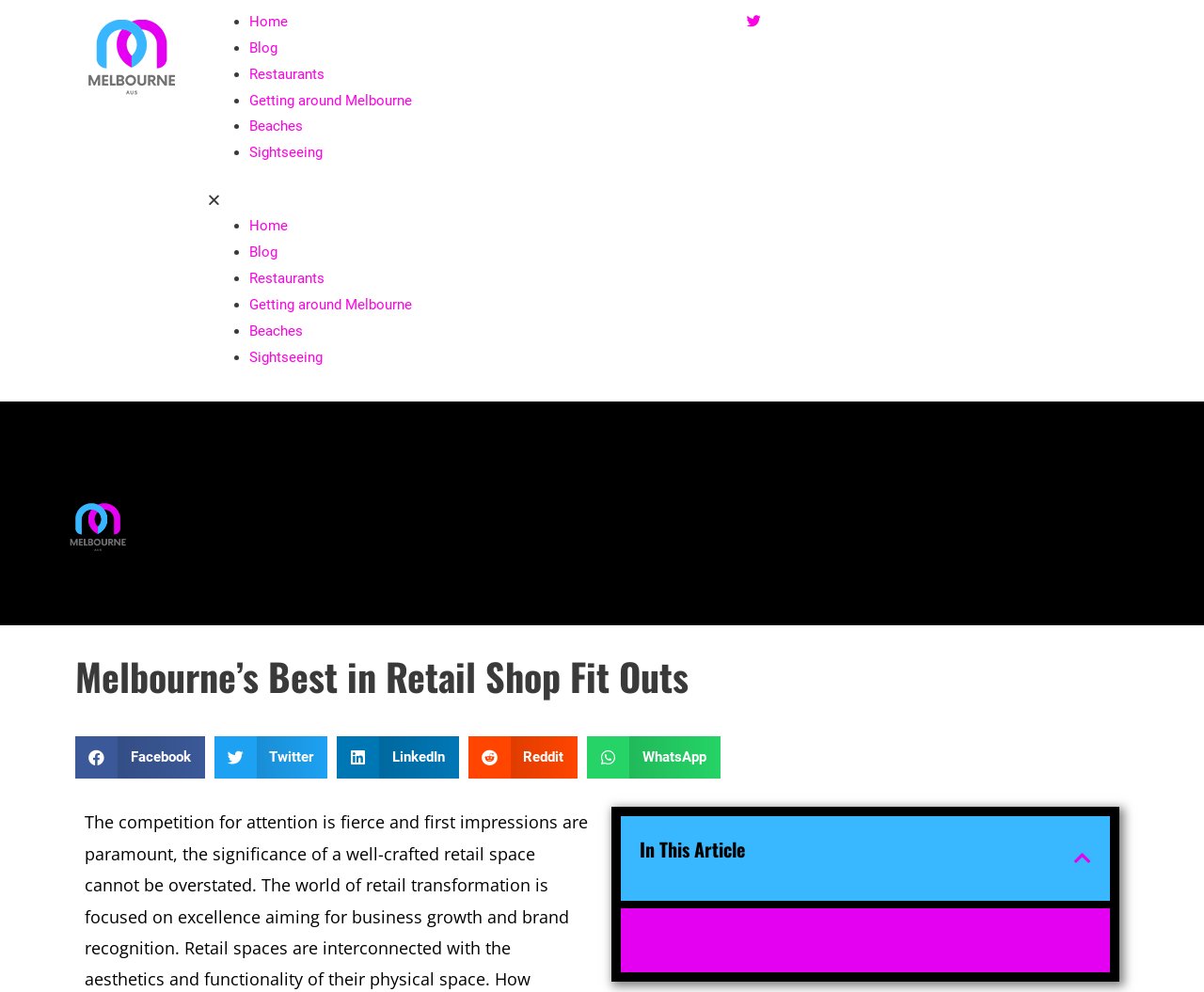Provide a one-word or short-phrase answer to the question:
How many social media platforms can you share the article on?

5